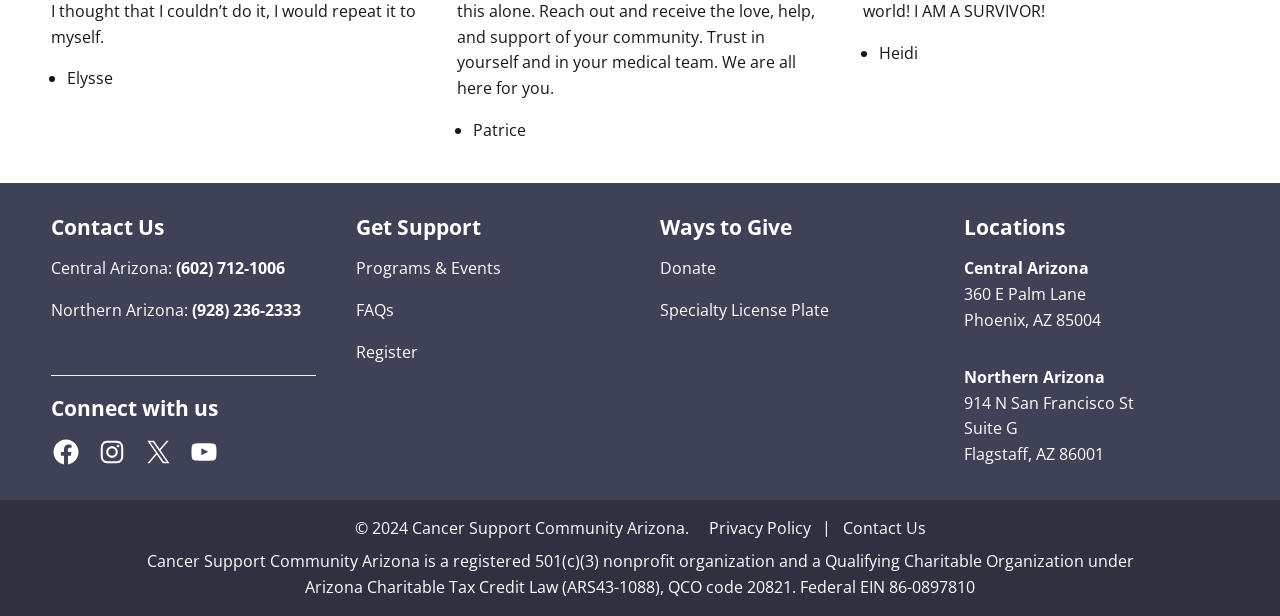What is the organization's name?
Please respond to the question thoroughly and include all relevant details.

The organization's name is mentioned in the footer section of the webpage, specifically in the text 'Cancer Support Community Arizona is a registered 501(c)(3) nonprofit organization...'.